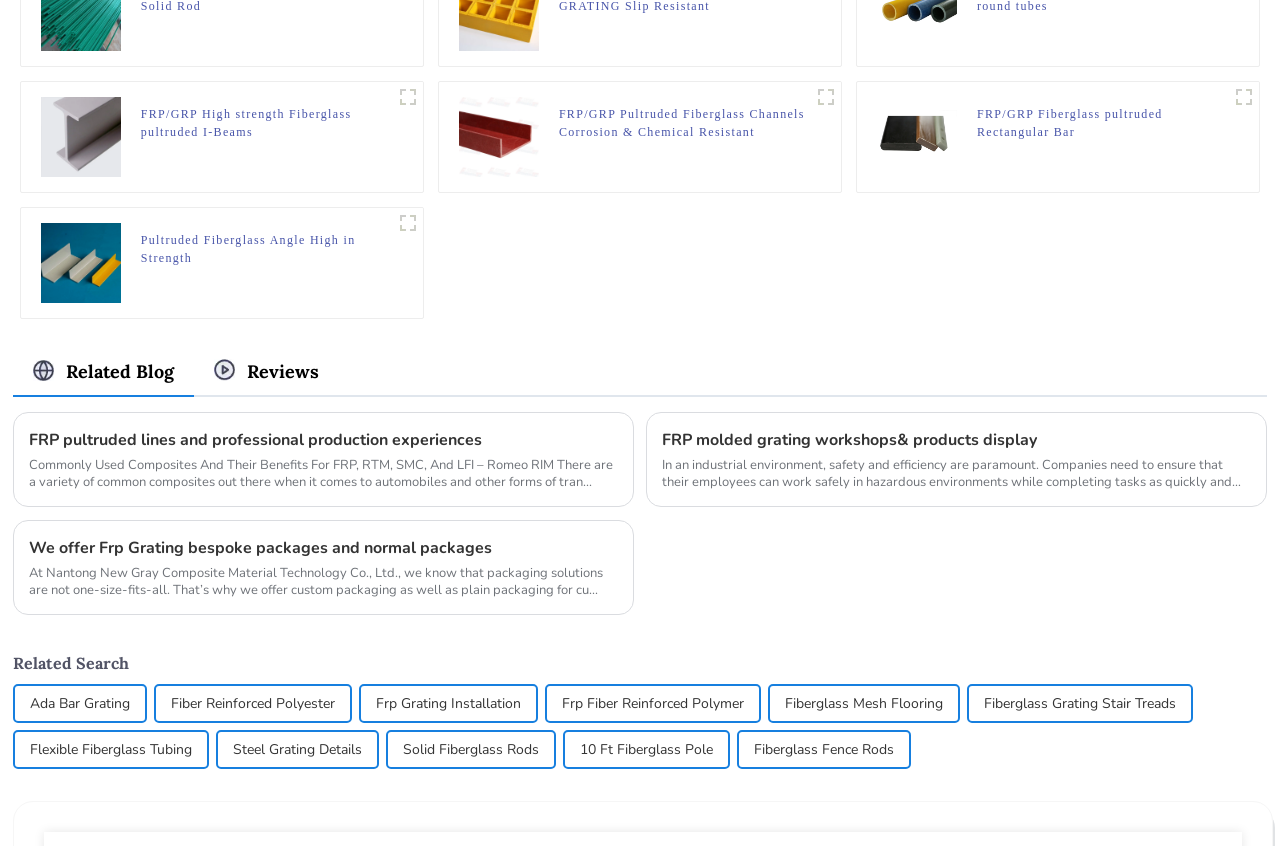Please locate the bounding box coordinates of the region I need to click to follow this instruction: "Explore FRP molded grating workshops& products display".

[0.517, 0.506, 0.978, 0.535]